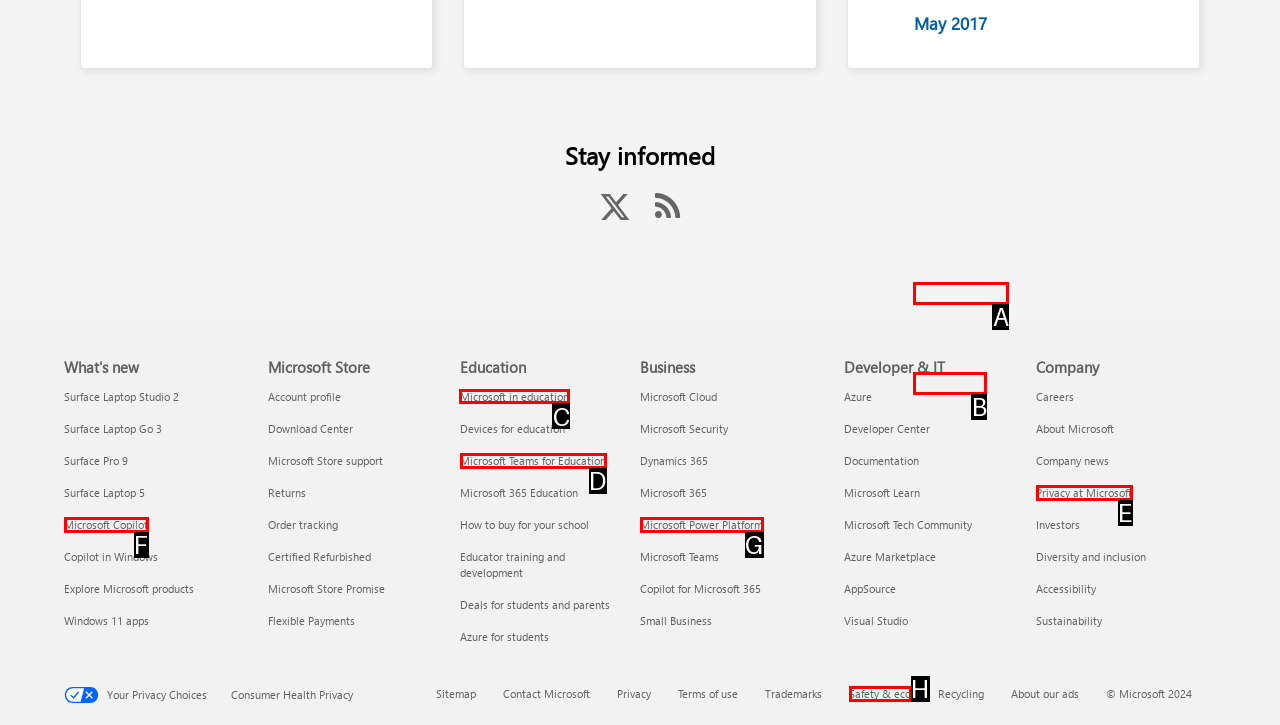Which option should you click on to fulfill this task: Explore 'Microsoft in education'? Answer with the letter of the correct choice.

C